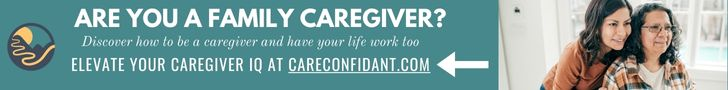Provide a brief response to the question using a single word or phrase: 
What is the emphasized URL on the banner?

careconfidant.com